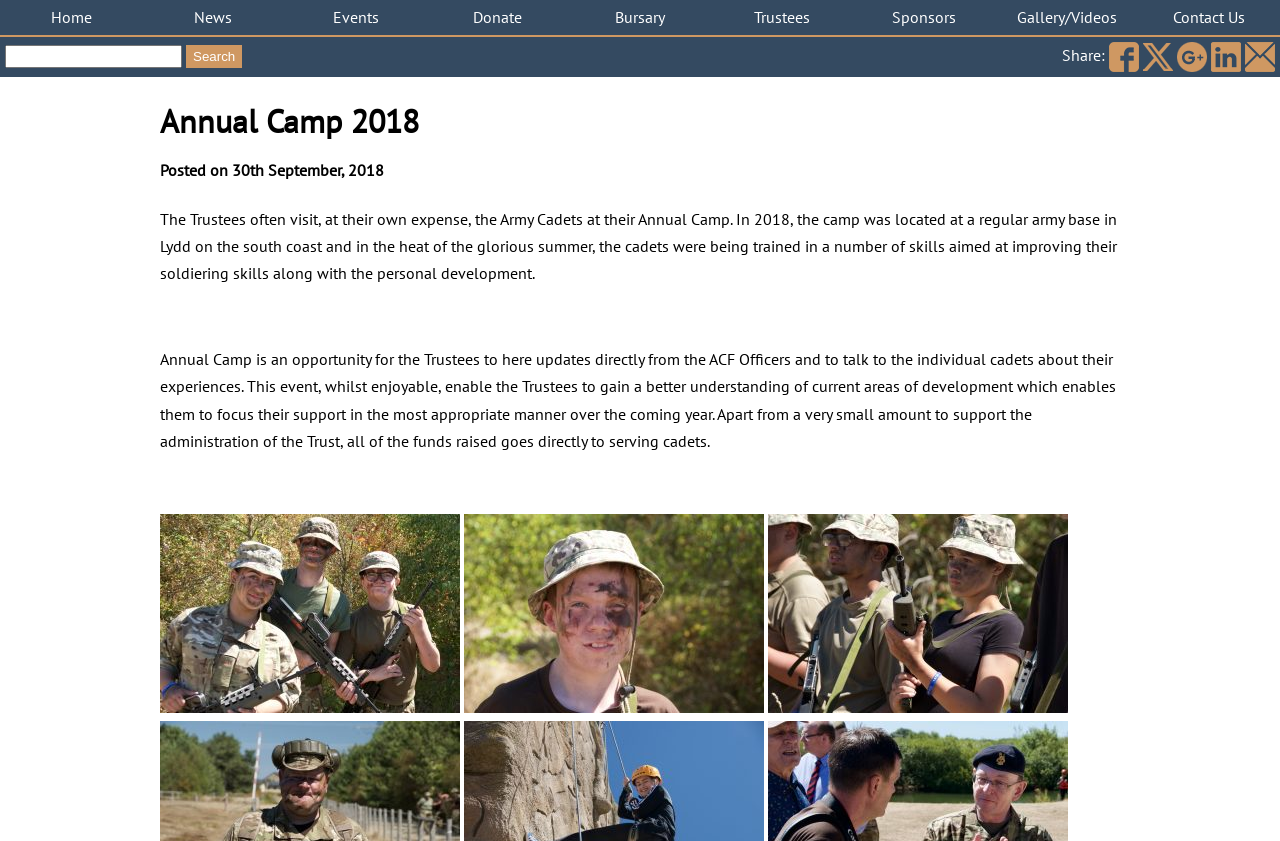Identify the bounding box of the HTML element described as: "Contact Us".

[0.916, 0.008, 0.972, 0.032]